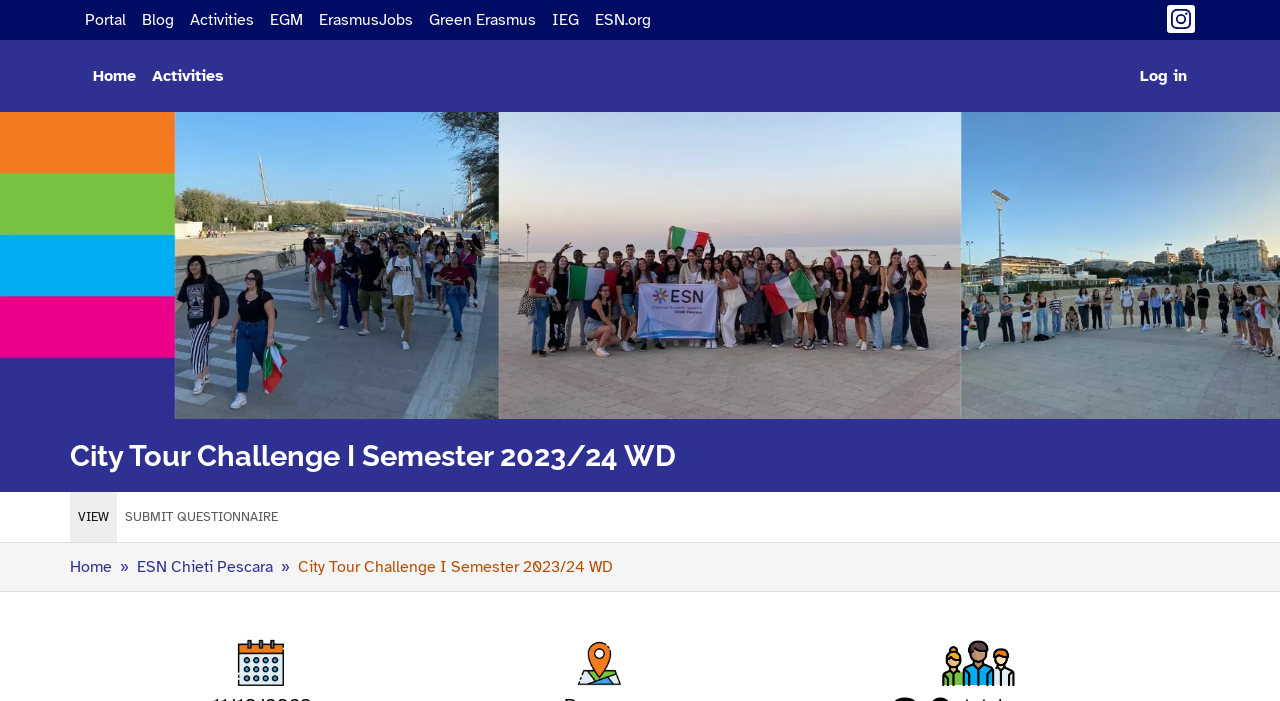Identify the main heading of the webpage and provide its text content.

City Tour Challenge I Semester 2023/24 WD